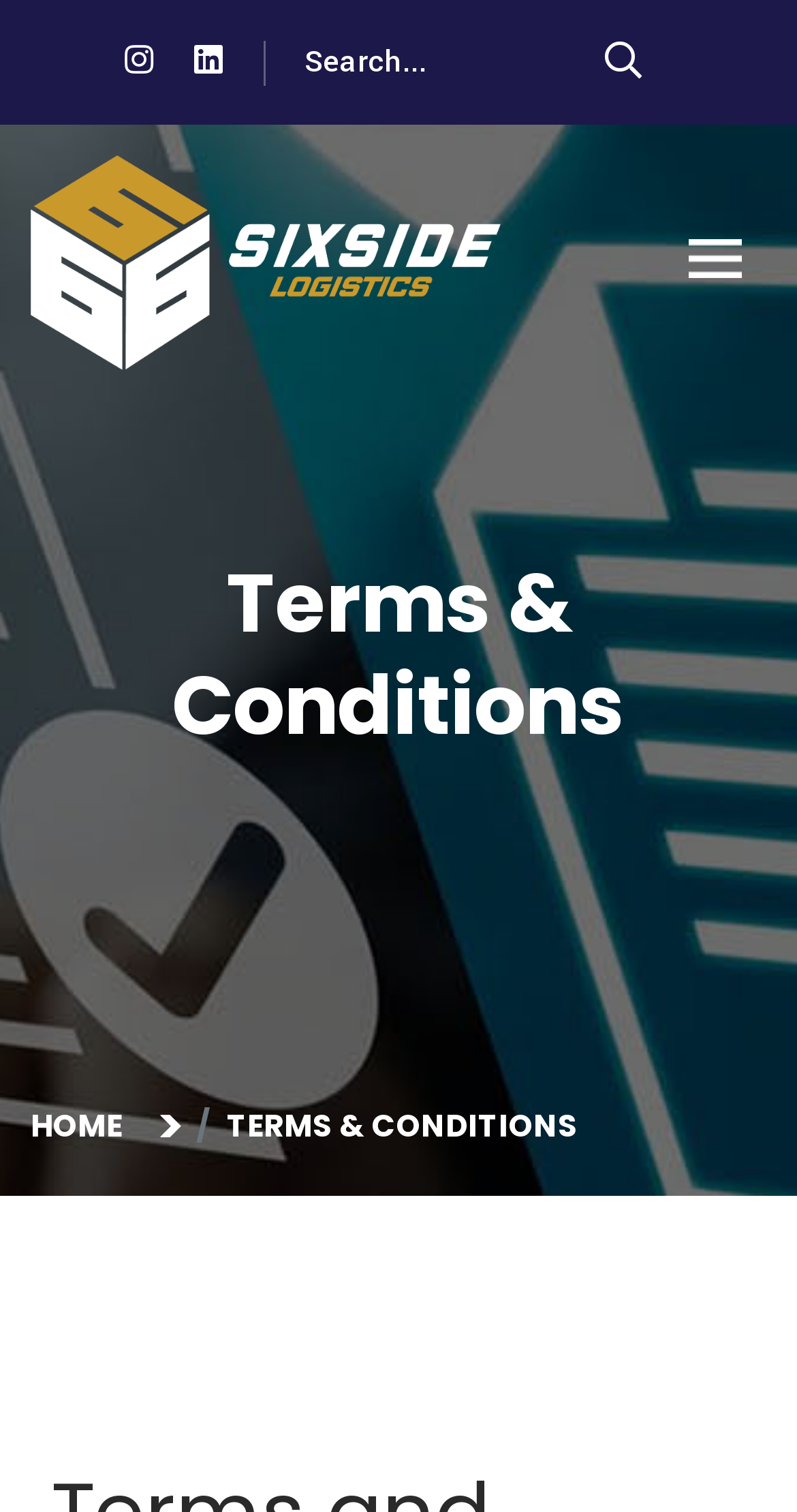What is the text above the 'HOME' link?
From the image, provide a succinct answer in one word or a short phrase.

TERMS & CONDITIONS